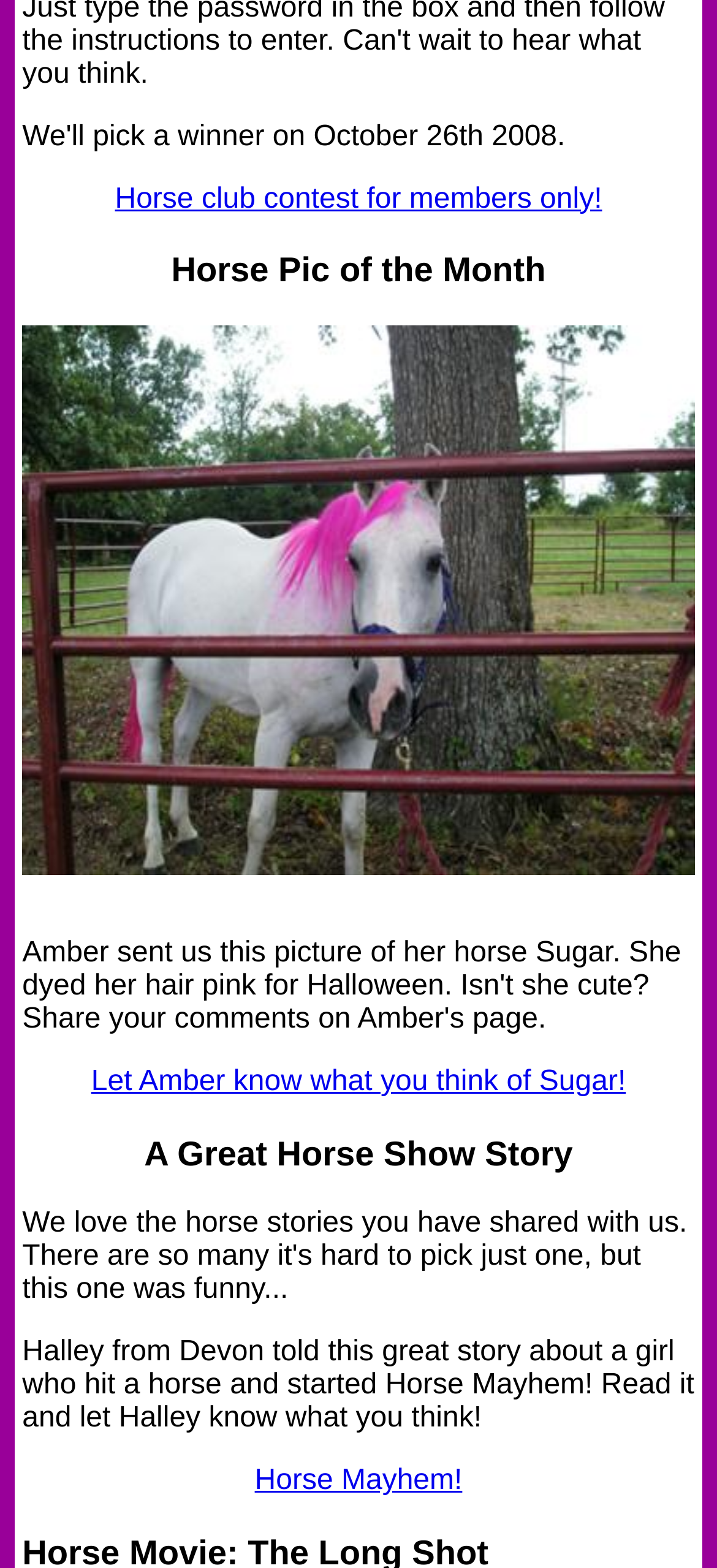Please find the bounding box coordinates (top-left x, top-left y, bottom-right x, bottom-right y) in the screenshot for the UI element described as follows: China's stature growing in Asia

None